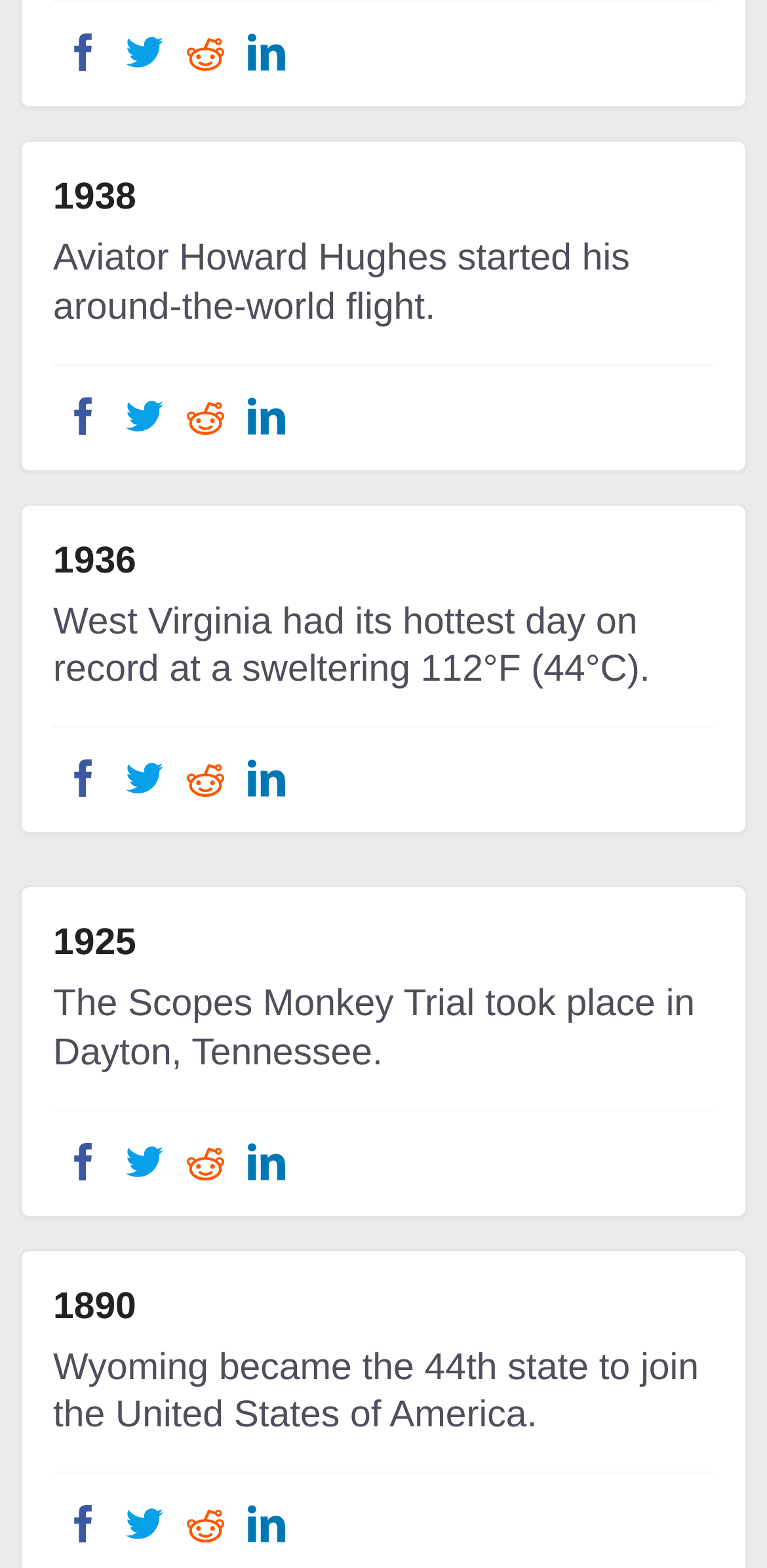Please determine the bounding box coordinates of the element's region to click for the following instruction: "View Carly's blog".

None